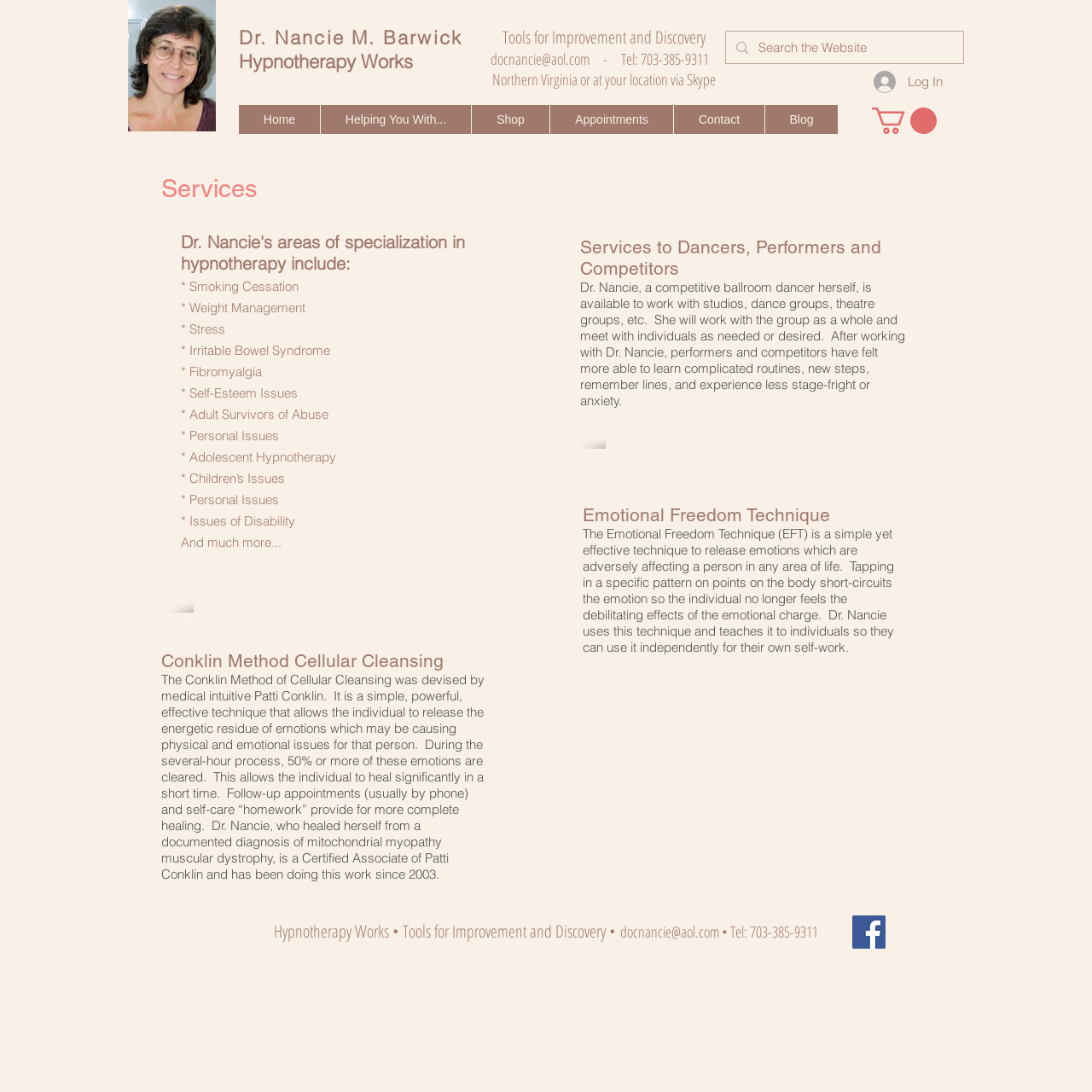What is the phone number to contact the doctor?
Based on the screenshot, provide a one-word or short-phrase response.

703-385-9311